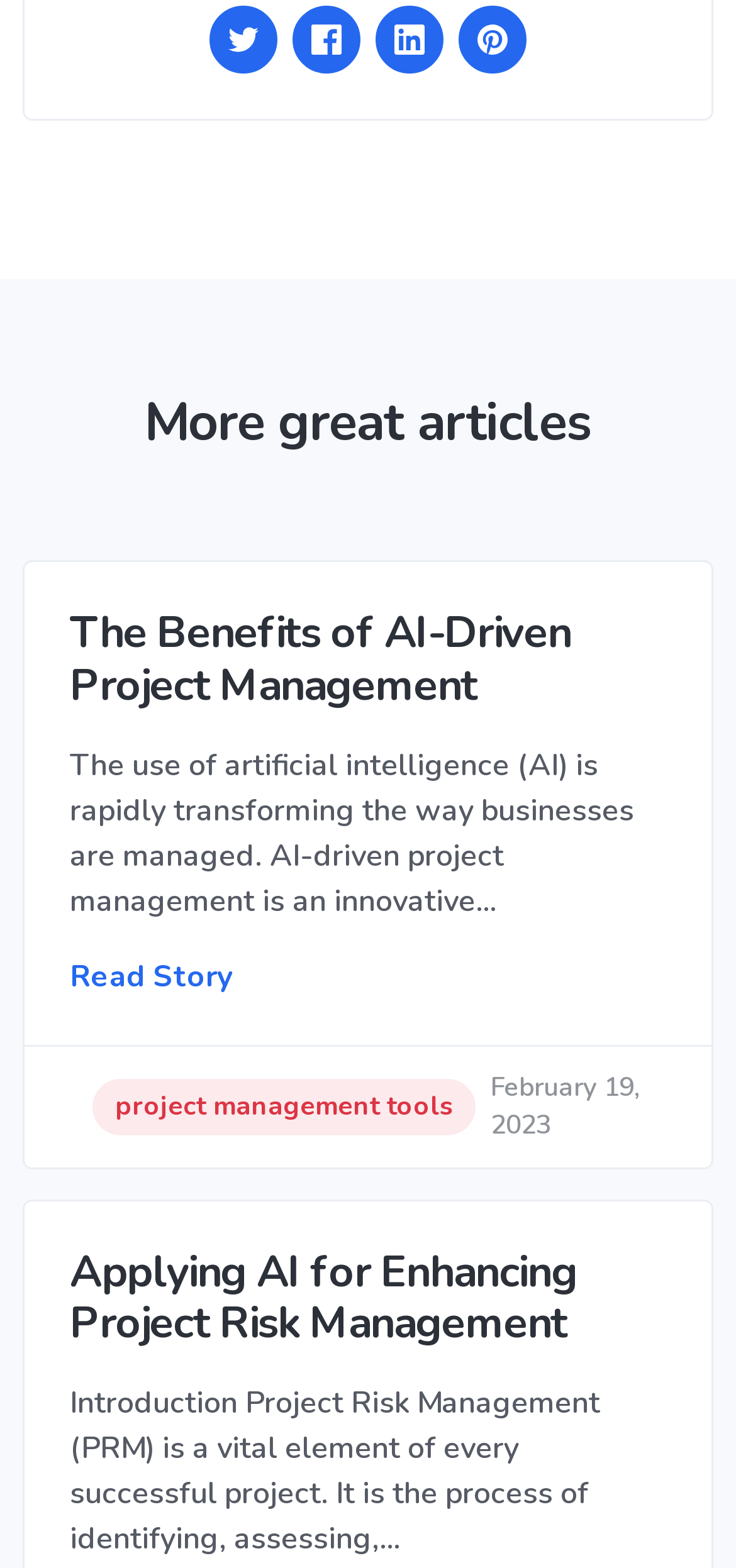Carefully observe the image and respond to the question with a detailed answer:
What is the purpose of the 'Read Story' link?

The 'Read Story' link is present below the first article's heading and static text, suggesting that it is a link to read the full article. Its purpose is to allow users to read the complete article.